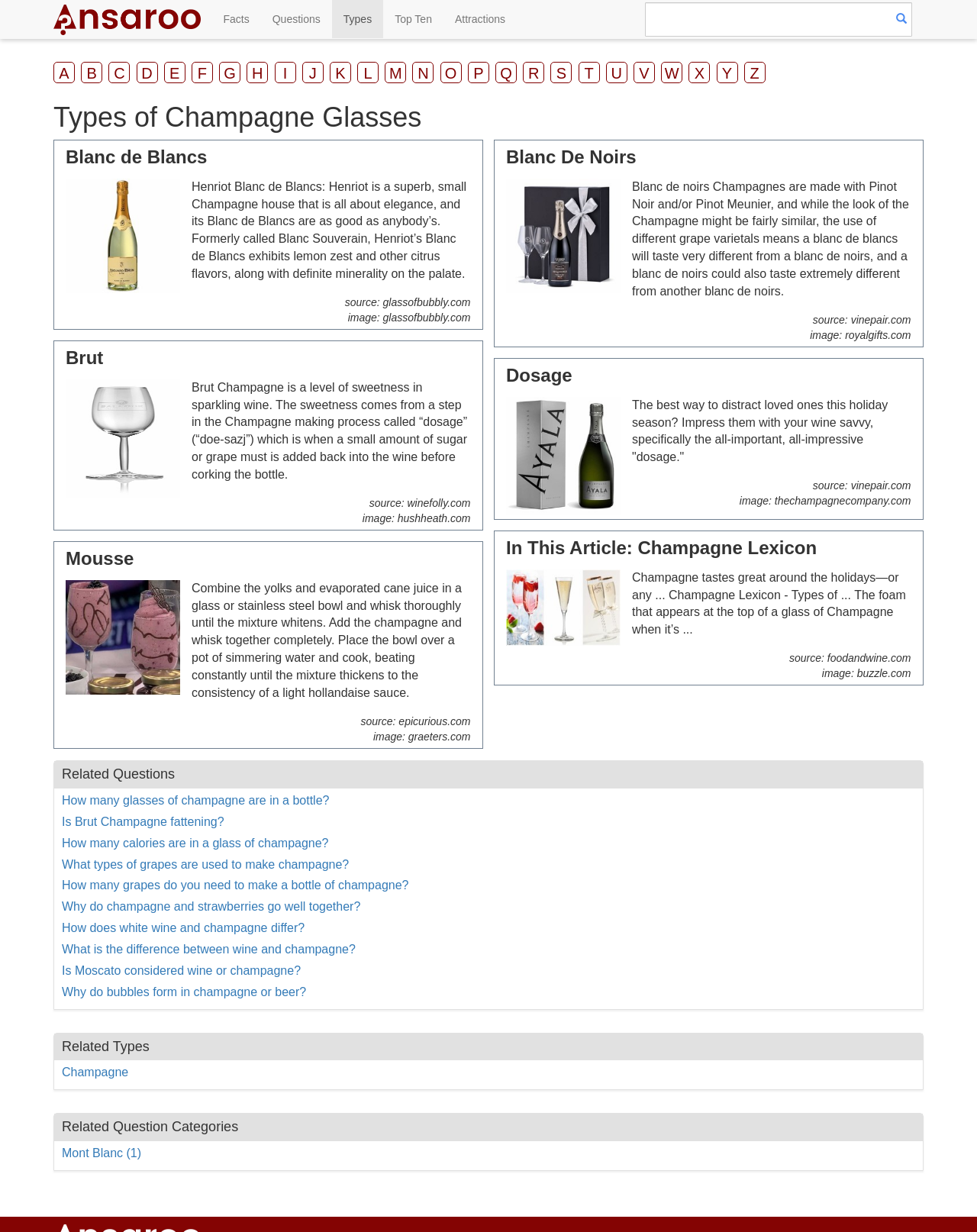Please provide the bounding box coordinates for the element that needs to be clicked to perform the instruction: "Read more about 'Finding and Caring for Native Plants'". The coordinates must consist of four float numbers between 0 and 1, formatted as [left, top, right, bottom].

None